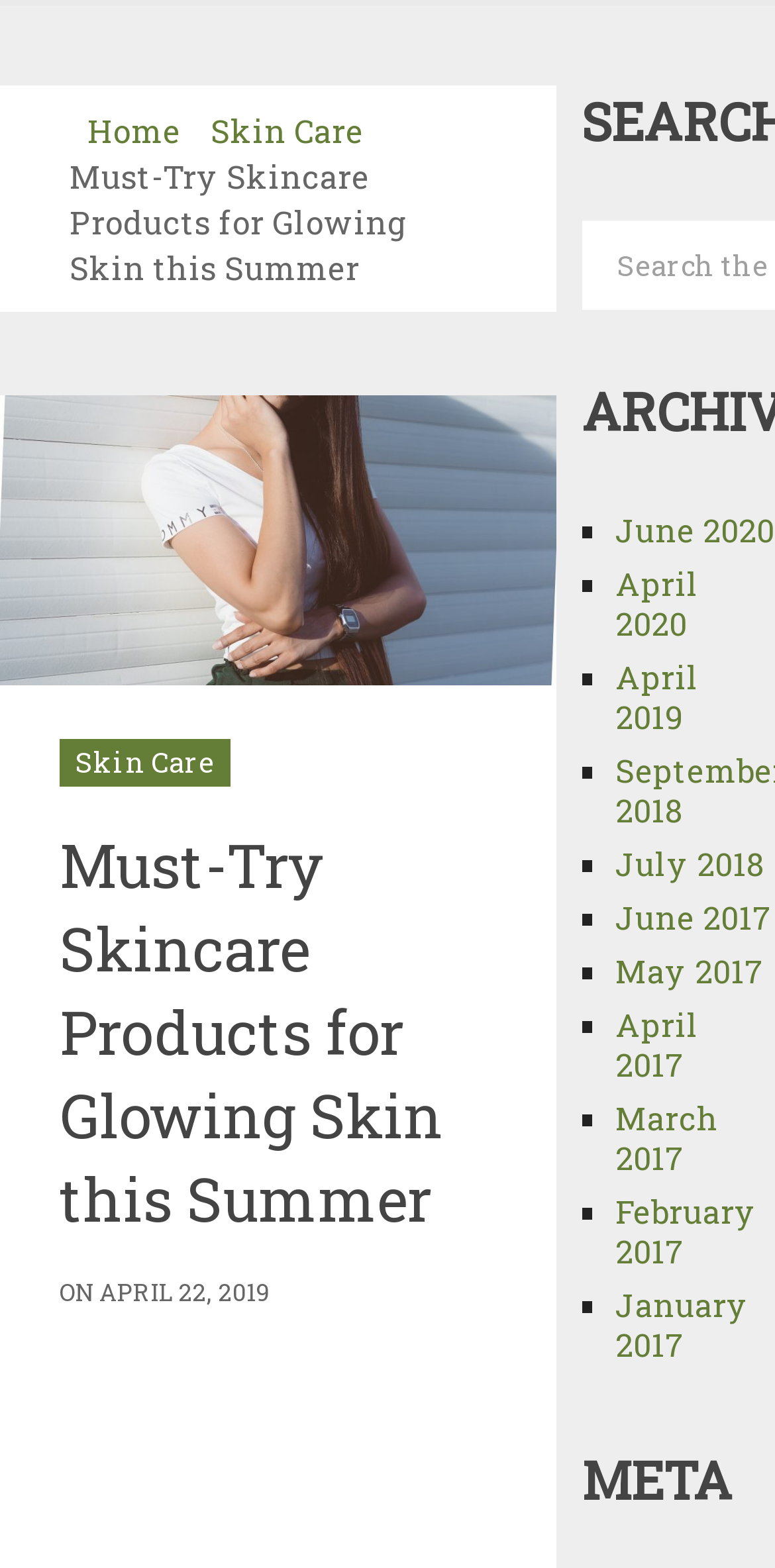Bounding box coordinates must be specified in the format (top-left x, top-left y, bottom-right x, bottom-right y). All values should be floating point numbers between 0 and 1. What are the bounding box coordinates of the UI element described as: May 2017

[0.794, 0.606, 0.986, 0.633]